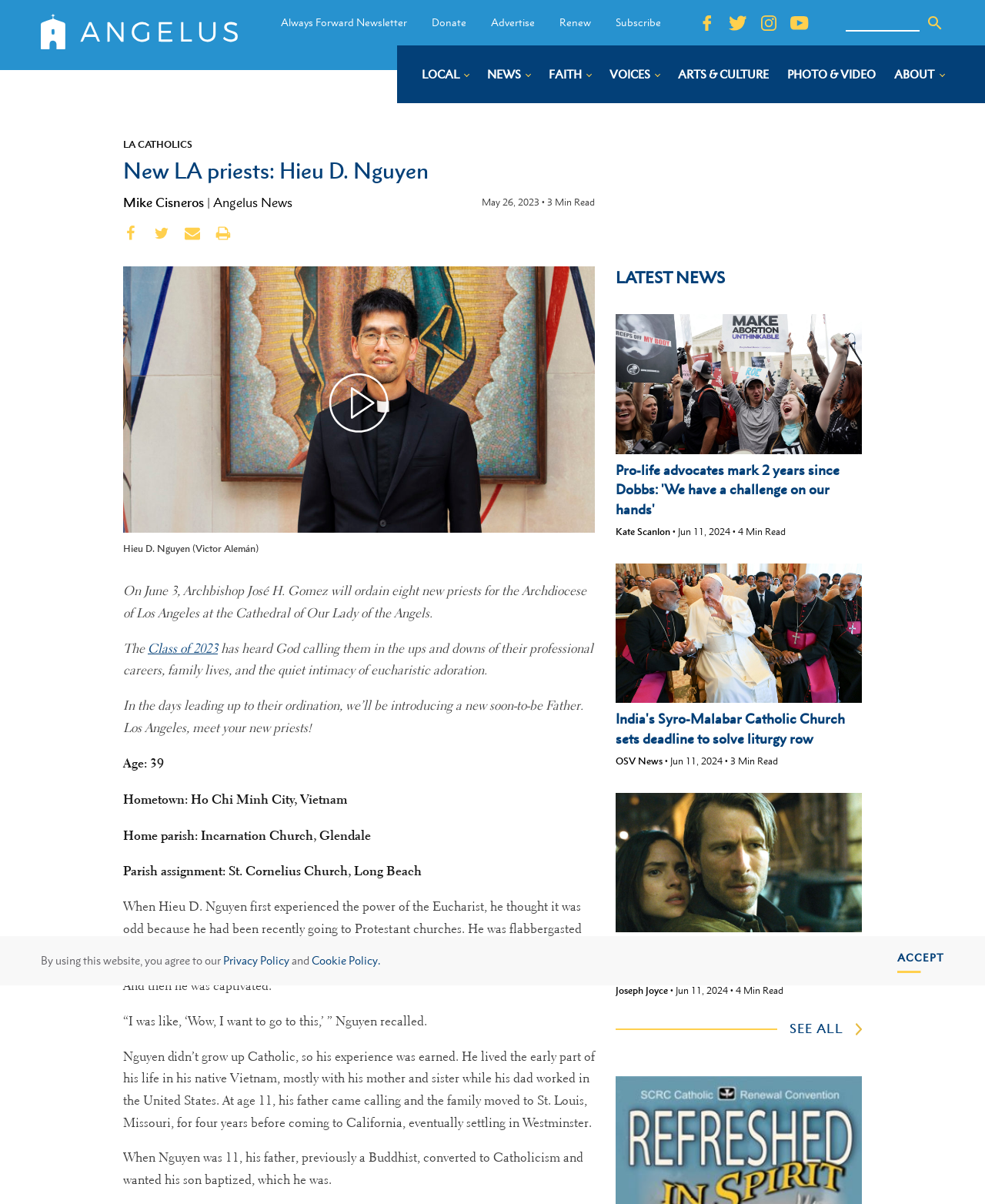Describe all the key features of the webpage in detail.

This webpage is about a Catholic news website, with a focus on the story of Hieu D. Nguyen, one of the eight new priests to be ordained for the Archdiocese of Los Angeles. The page is divided into several sections.

At the top, there is a navigation bar with links to various sections of the website, including "LOCAL", "NEWS", "FAITH", "VOICES", "ARTS & CULTURE", "PHOTO & VIDEO", and "ABOUT". Below this, there is a search bar and a section with links to social media platforms.

The main content of the page is the story of Hieu D. Nguyen, which is divided into several paragraphs. The article begins with a brief introduction to Nguyen and his background, followed by a description of his experience with the Eucharist and how it led him to become a priest. The article also includes details about his life, including his hometown, home parish, and parish assignment.

To the right of the main content, there is a section with links to other news articles, including "Pro-life advocates mark 2 years since Dobbs: 'We have a challenge on our hands'" and "India's Syro-Malabar Catholic Church sets deadline to solve liturgy row". Each article has a heading, a brief summary, and a link to read more.

At the bottom of the page, there is a section with a cookie consent message, which includes a link to the website's privacy policy and cookie policy. There is also a button to dismiss the message.